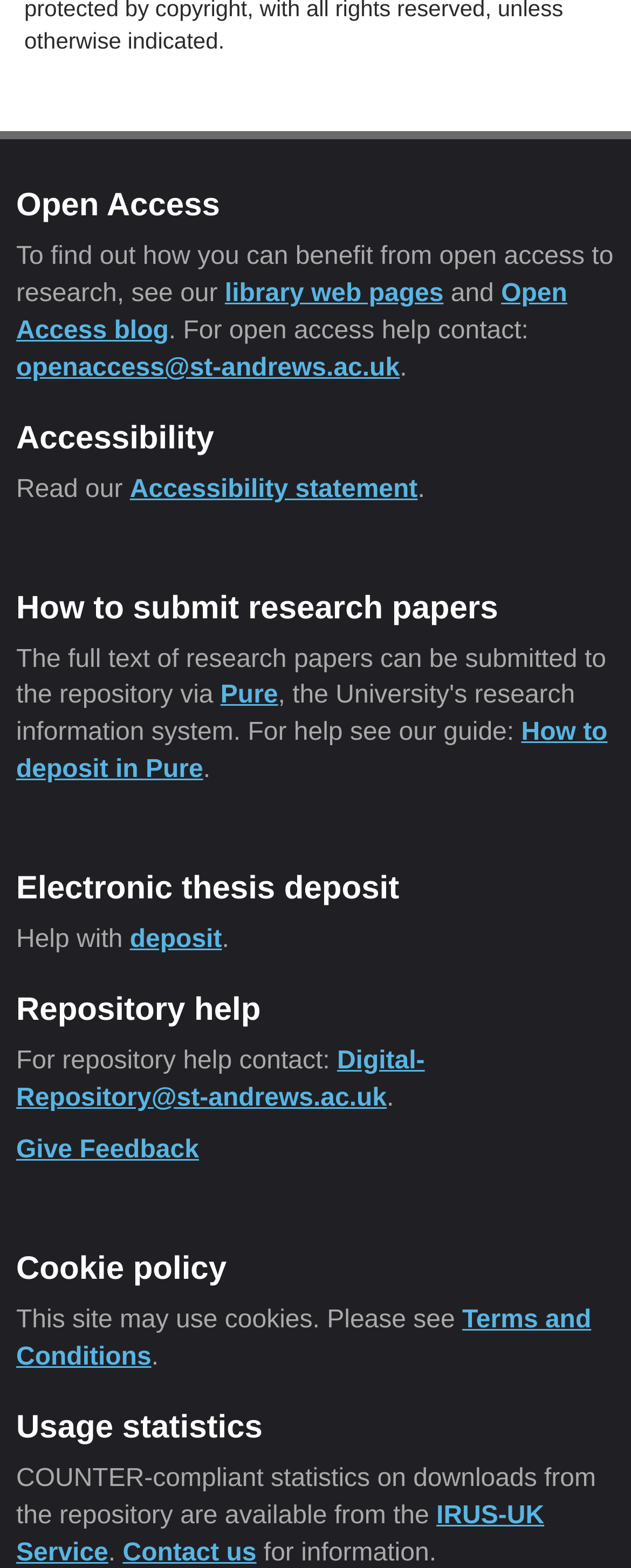Please find the bounding box for the following UI element description. Provide the coordinates in (top-left x, top-left y, bottom-right x, bottom-right y) format, with values between 0 and 1: openaccess@st-andrews.ac.uk

[0.026, 0.226, 0.633, 0.243]